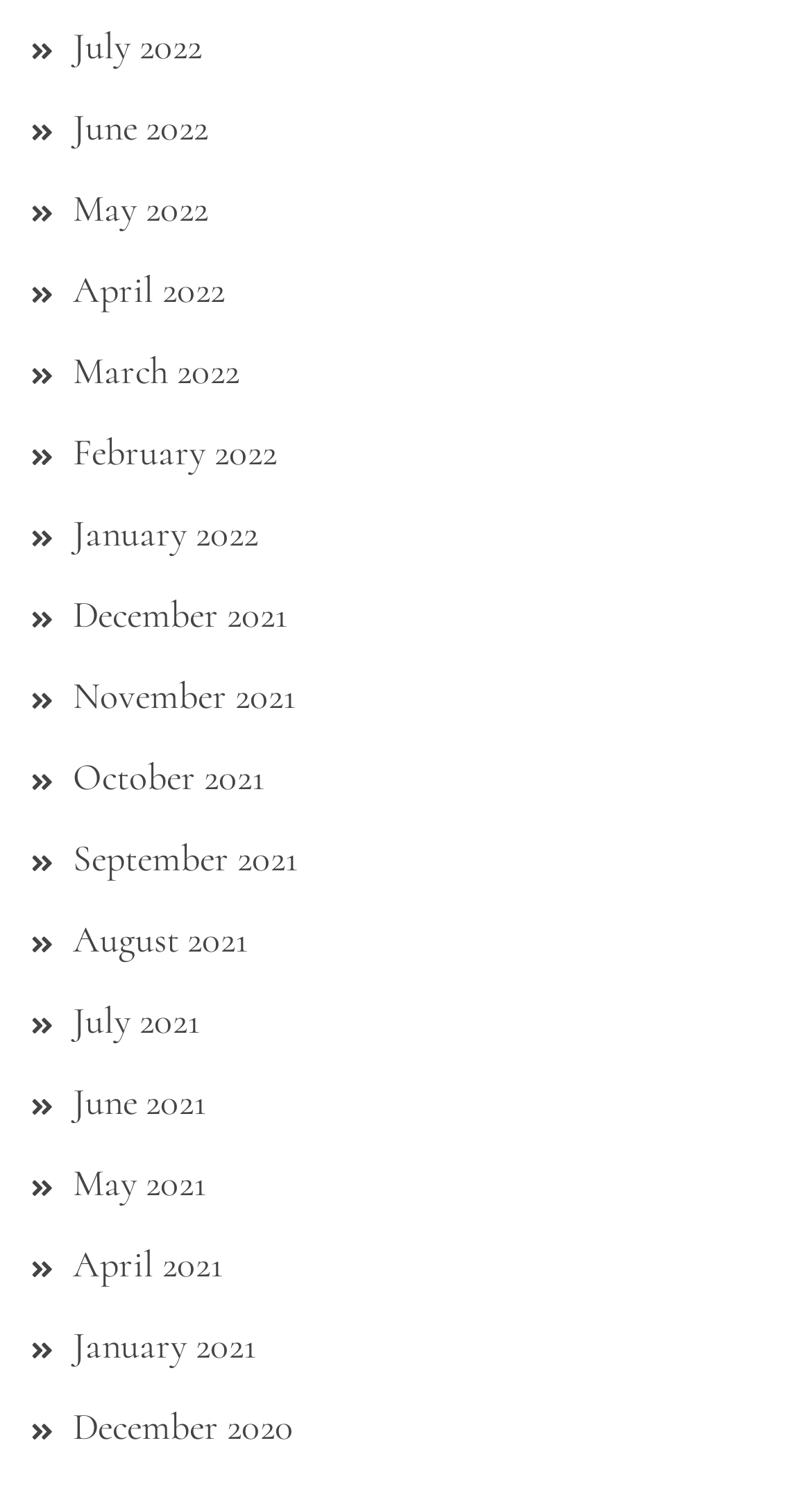Identify the bounding box coordinates of the clickable region required to complete the instruction: "View December 2020". The coordinates should be given as four float numbers within the range of 0 and 1, i.e., [left, top, right, bottom].

[0.09, 0.945, 0.362, 0.976]